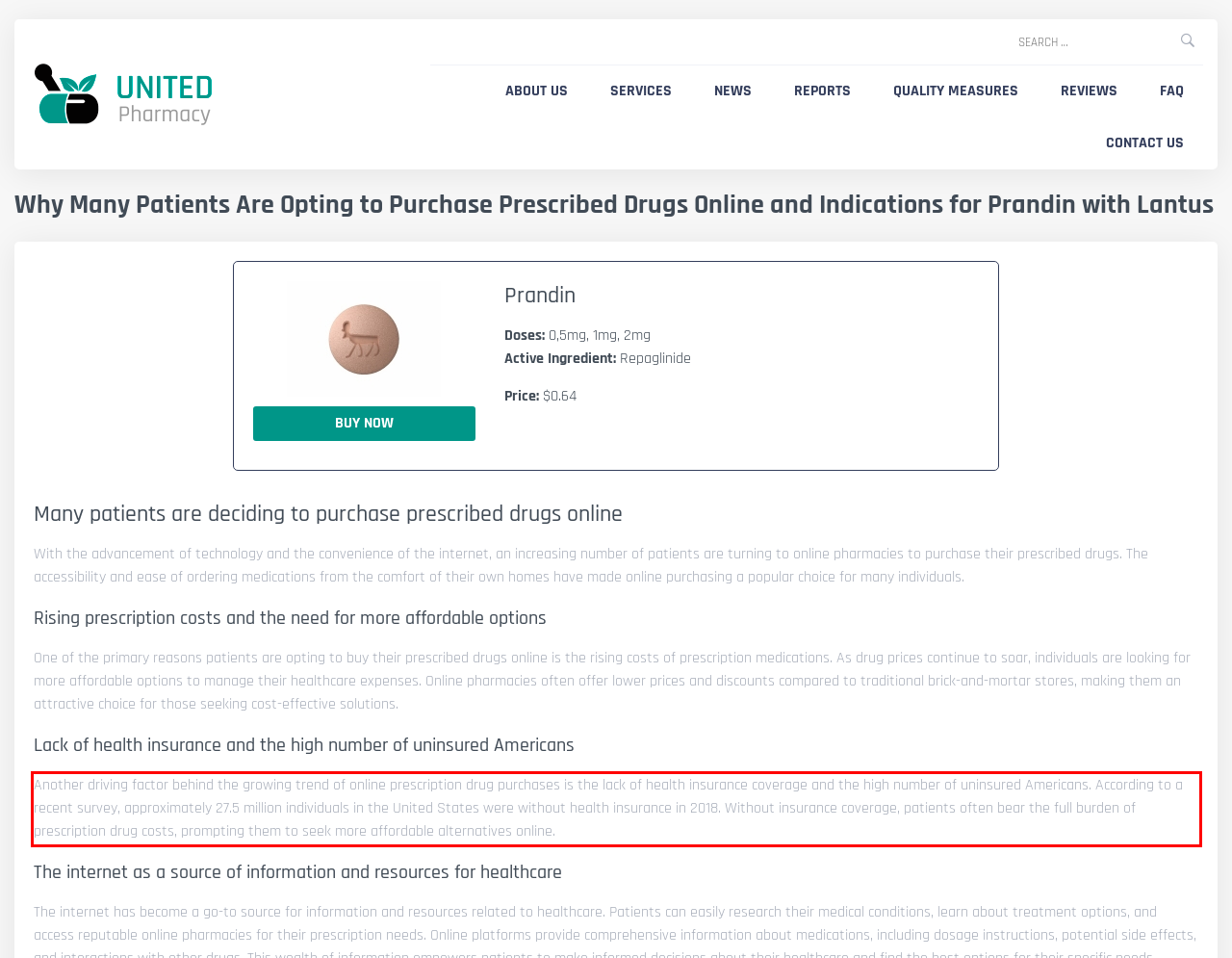From the provided screenshot, extract the text content that is enclosed within the red bounding box.

Another driving factor behind the growing trend of online prescription drug purchases is the lack of health insurance coverage and the high number of uninsured Americans. According to a recent survey, approximately 27.5 million individuals in the United States were without health insurance in 2018. Without insurance coverage, patients often bear the full burden of prescription drug costs, prompting them to seek more affordable alternatives online.